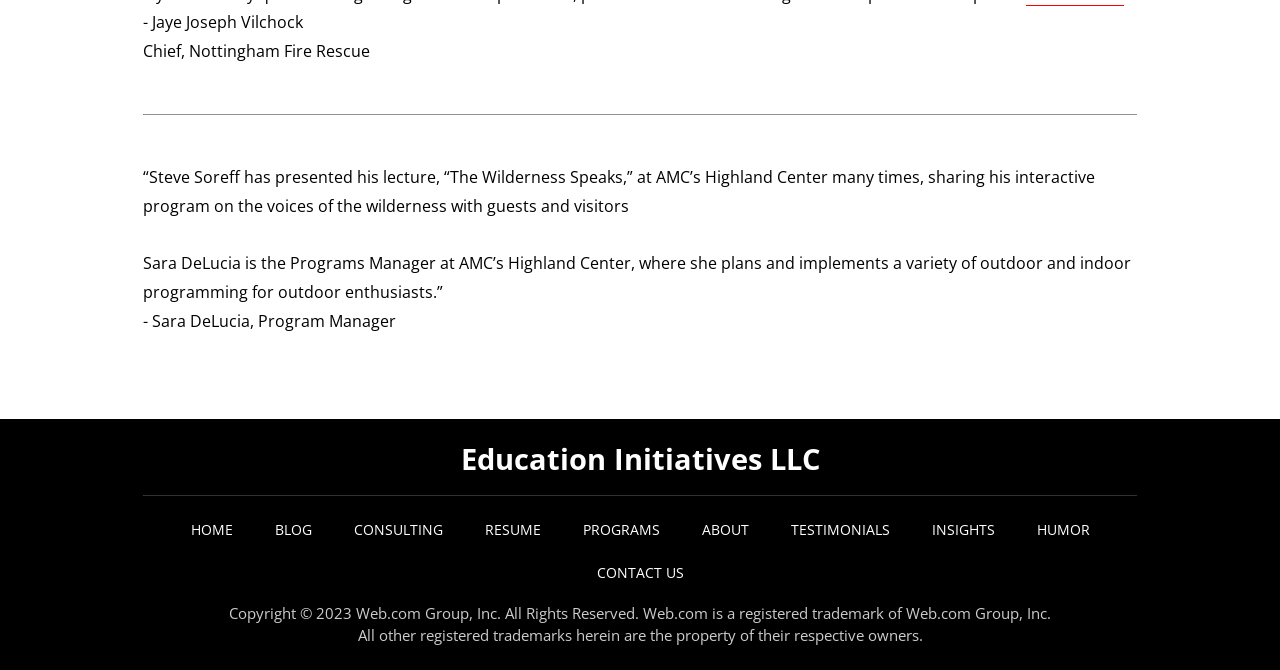Identify the bounding box coordinates of the region that needs to be clicked to carry out this instruction: "visit Education Initiatives LLC". Provide these coordinates as four float numbers ranging from 0 to 1, i.e., [left, top, right, bottom].

[0.36, 0.656, 0.64, 0.716]